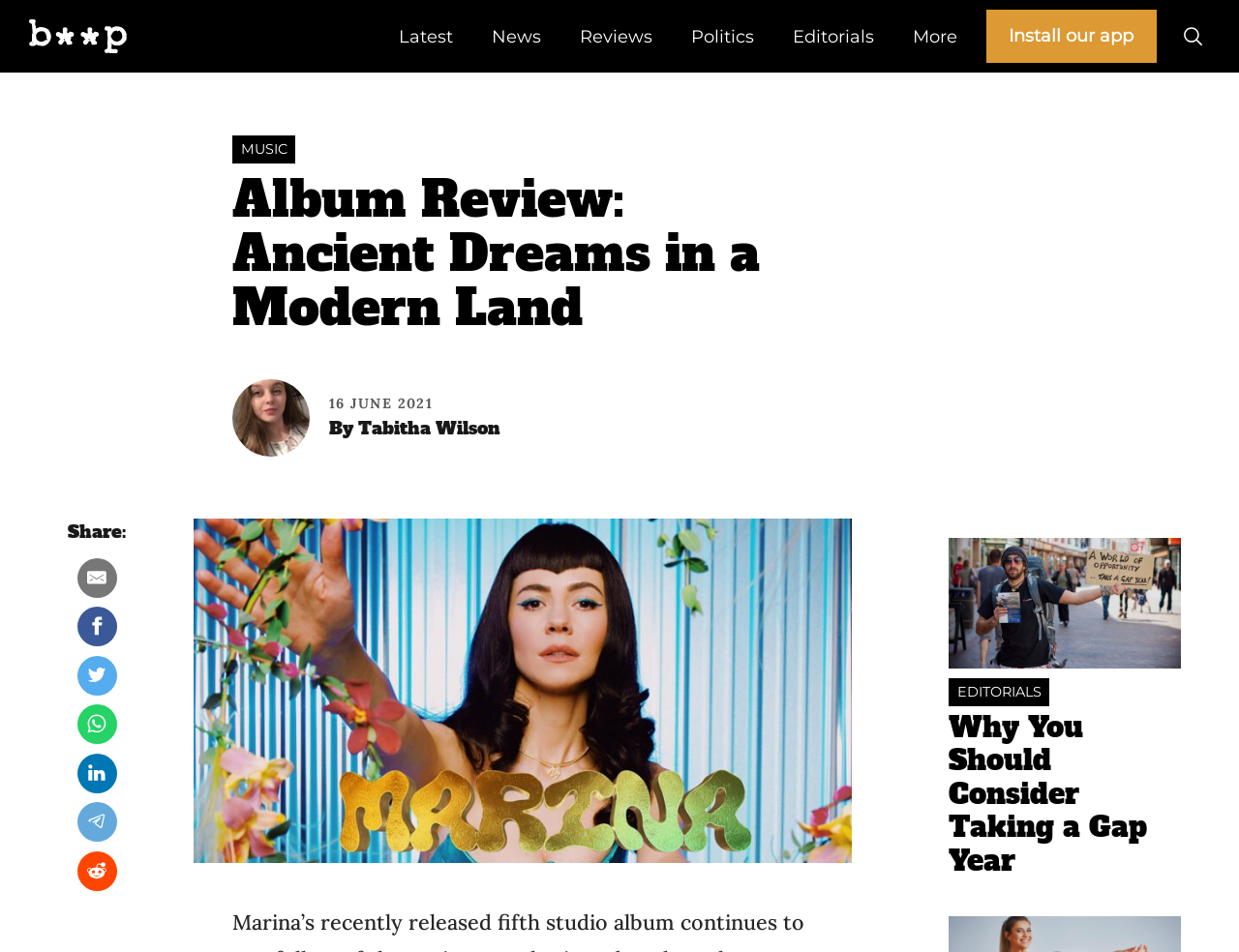Who is the author of the album review?
Give a detailed response to the question by analyzing the screenshot.

The author of the album review can be determined by looking at the heading section, which includes the text 'By Tabitha Wilson'. This indicates that Tabitha Wilson is the author of the review.